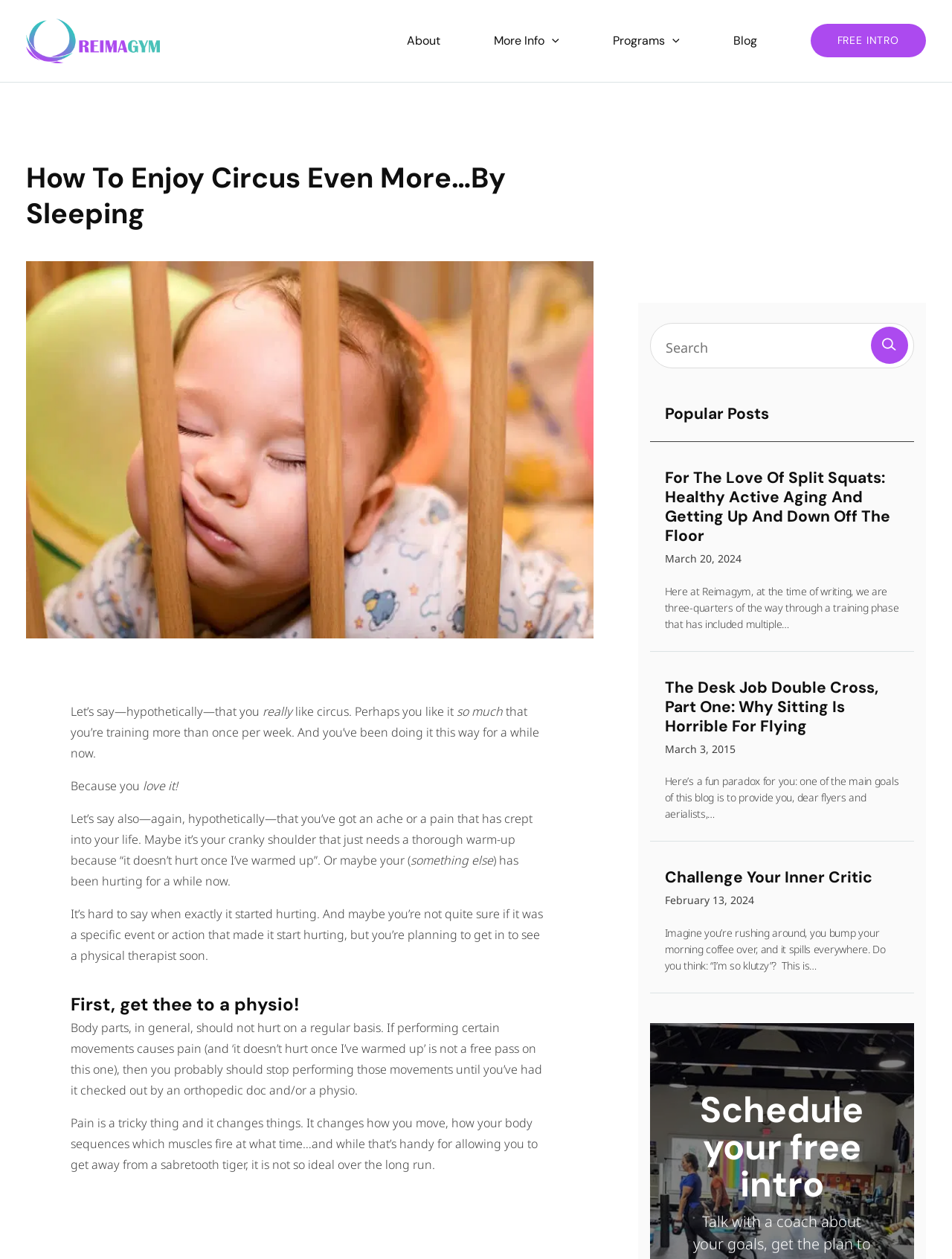Please locate the bounding box coordinates of the element that should be clicked to achieve the given instruction: "Search for products".

None